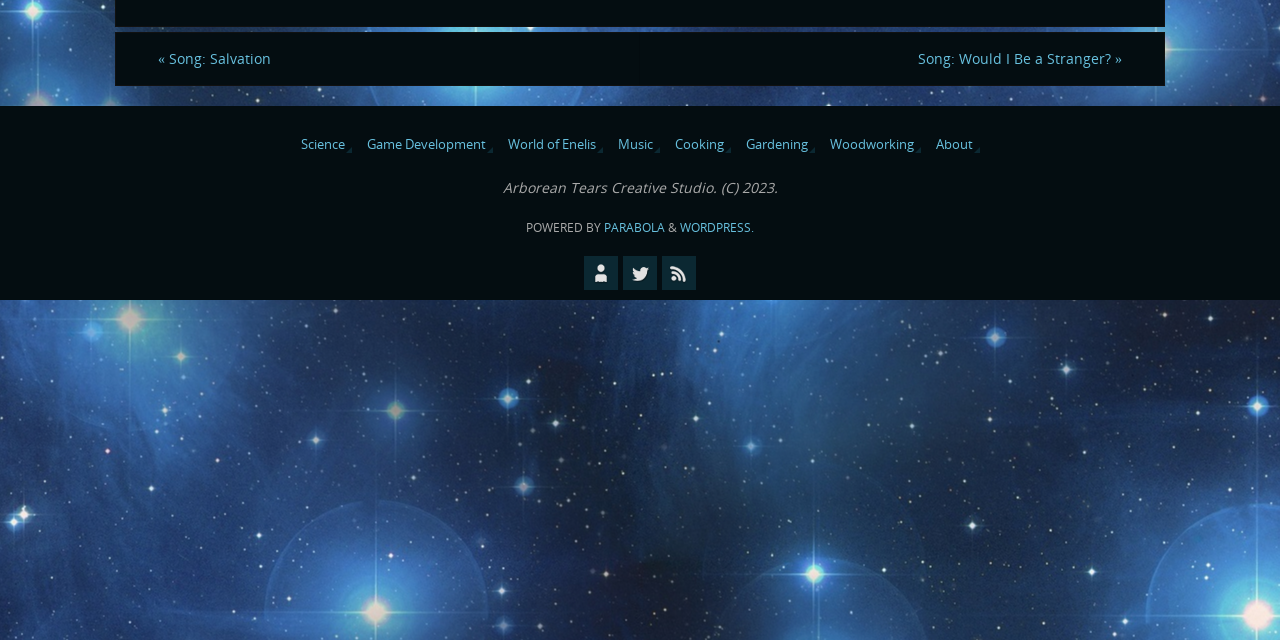Please determine the bounding box coordinates for the UI element described as: "title="RSS Feed"".

[0.517, 0.4, 0.544, 0.454]